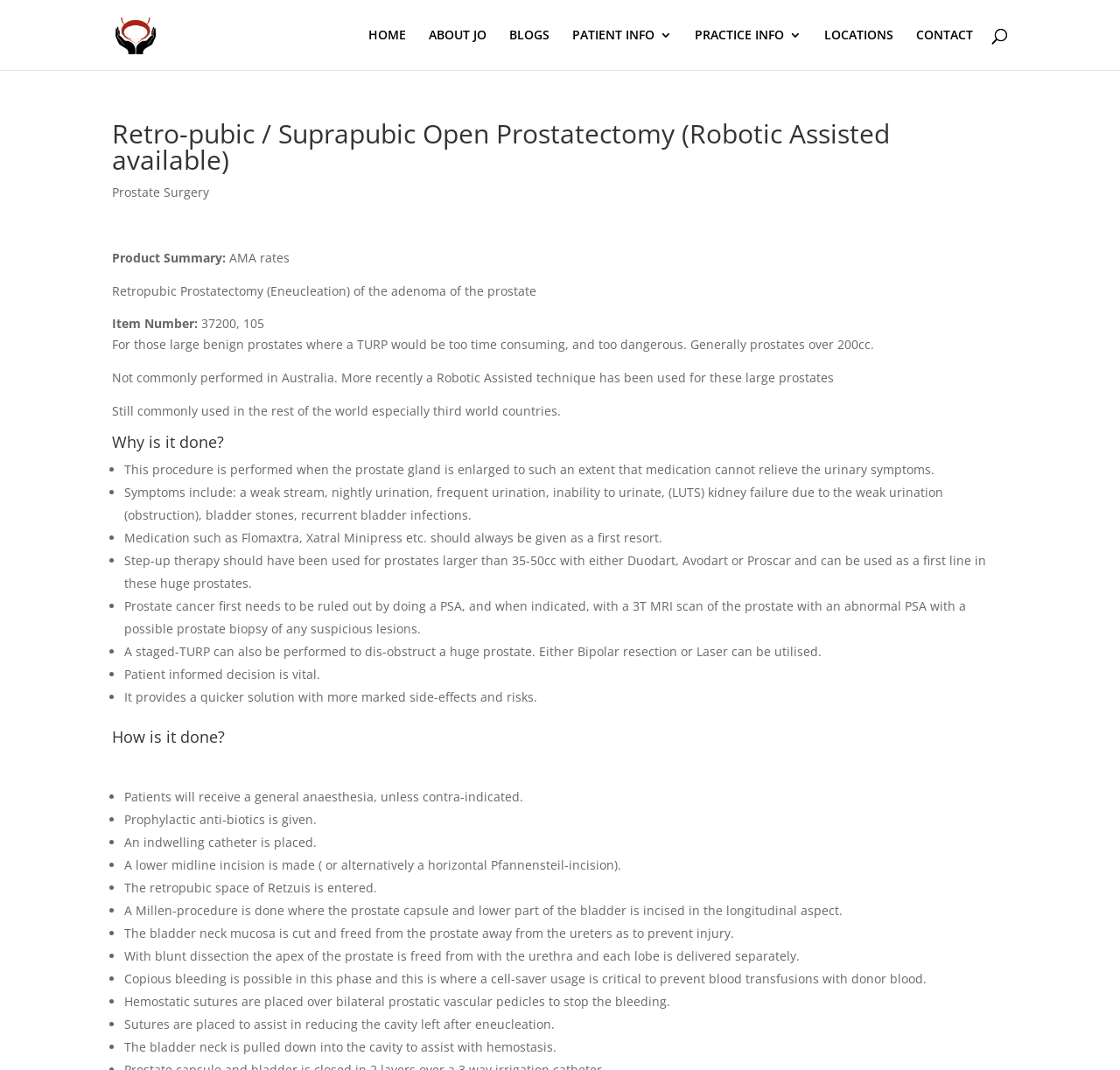Identify and provide the bounding box for the element described by: "PRACTICE INFO".

[0.62, 0.027, 0.716, 0.065]